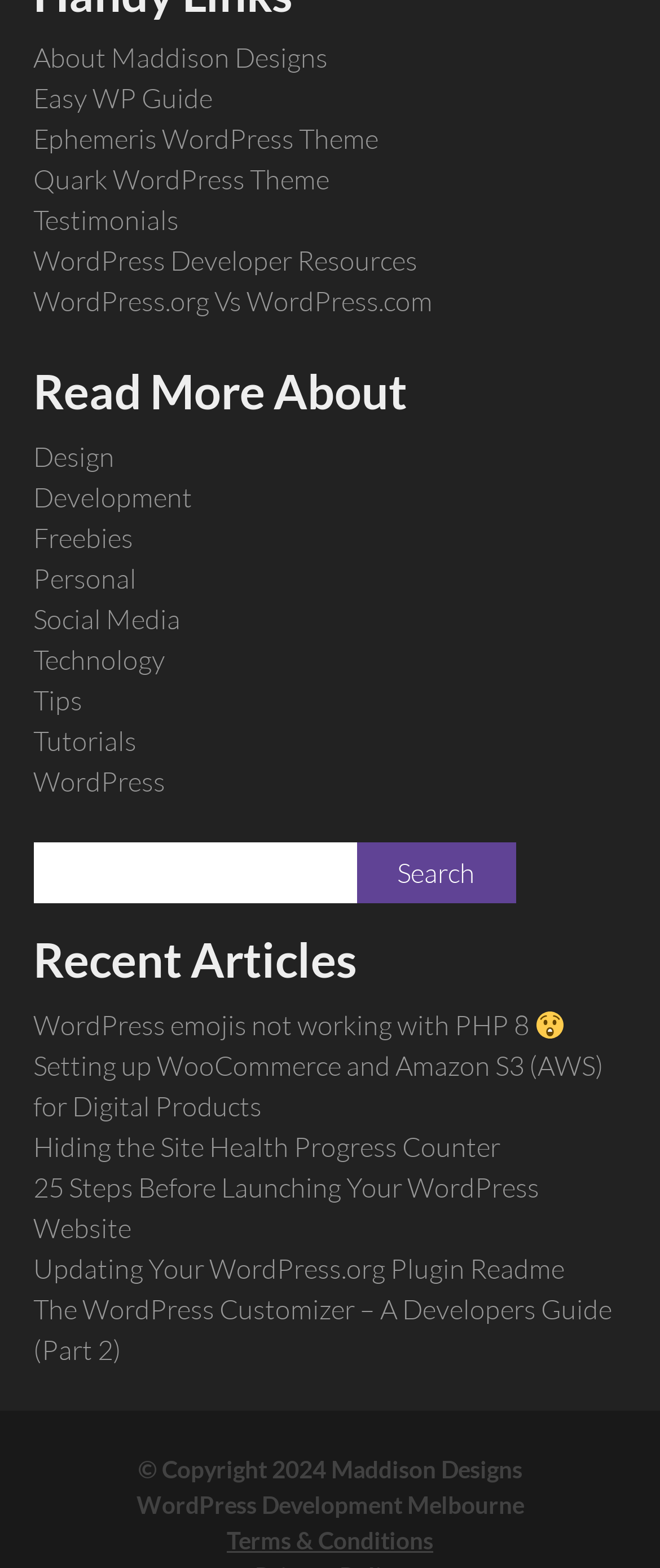What is the copyright year of the website?
Give a one-word or short-phrase answer derived from the screenshot.

2024